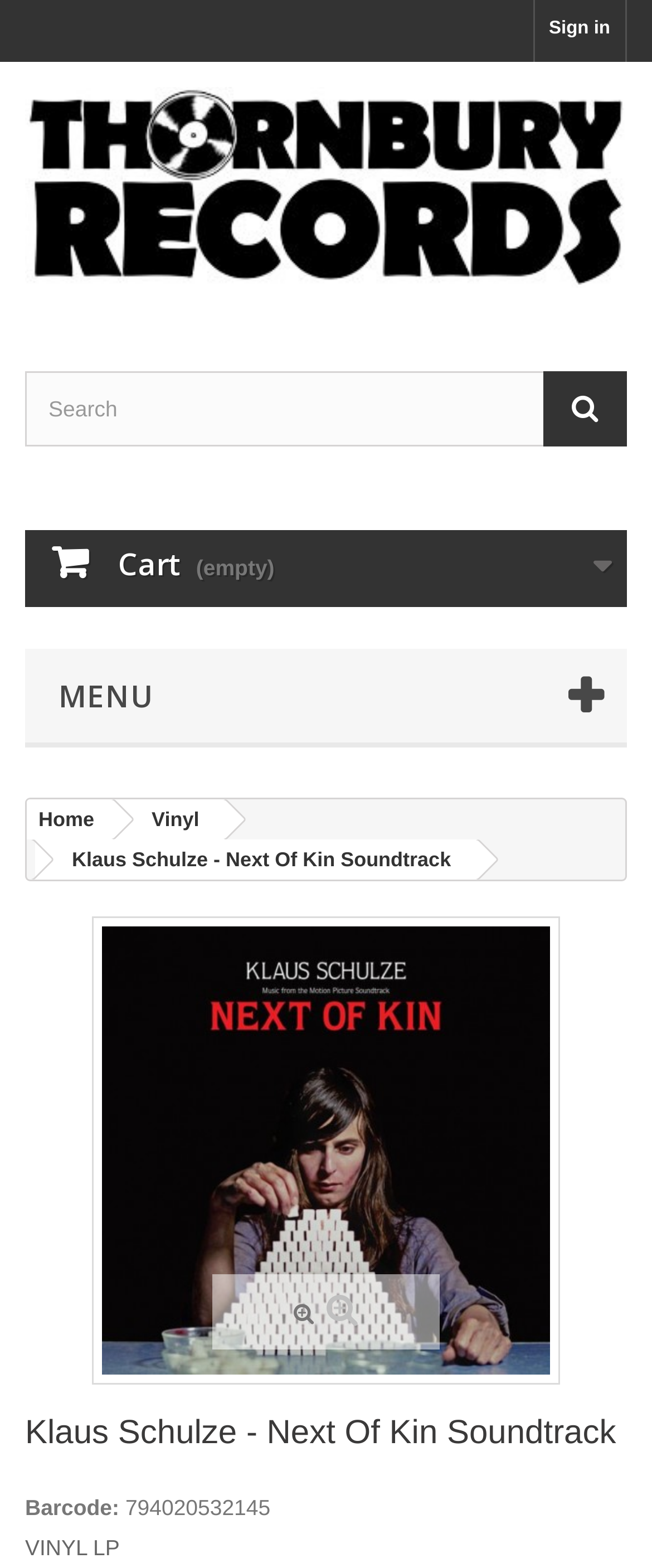Reply to the question with a single word or phrase:
What is the name of the soundtrack?

Next Of Kin Soundtrack